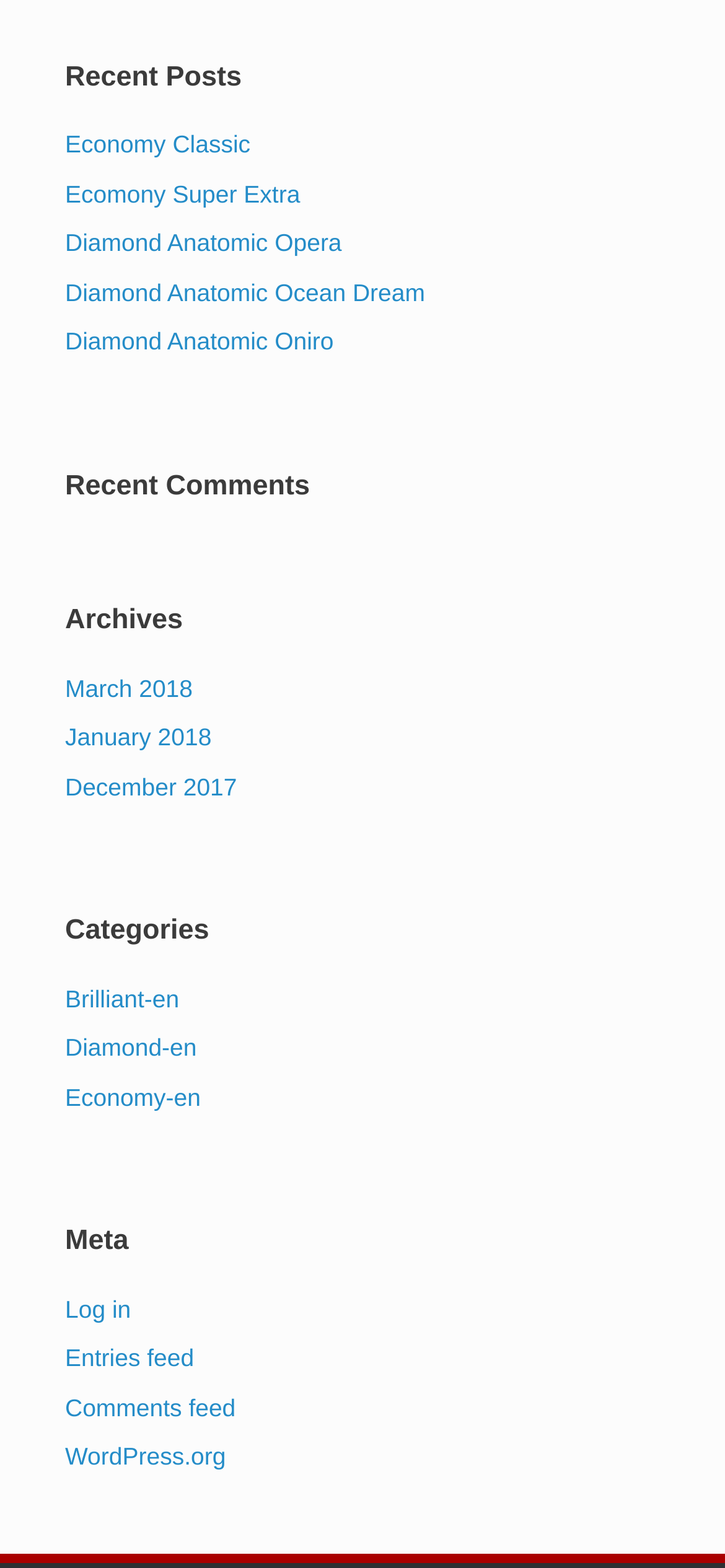Please identify the bounding box coordinates for the region that you need to click to follow this instruction: "Explore Economy Classic".

[0.09, 0.083, 0.345, 0.101]